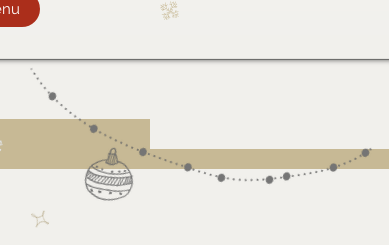Paint a vivid picture of the image with your description.

The image features a decorative design element commonly associated with the festive season. It showcases a whimsical line of dotted decorations, including a stylized Christmas ornament that appears to hang in the center. The ornament is intricately designed, presenting a classic holiday aesthetic. Soft, muted colors enhance the cheerful yet elegant vibe, making it ideal for a Christmas-themed event or promotion. This graphic element likely serves to complement content related to holiday traditions or ordering information on the webpage titled "How to Order | Christmas Tradition."